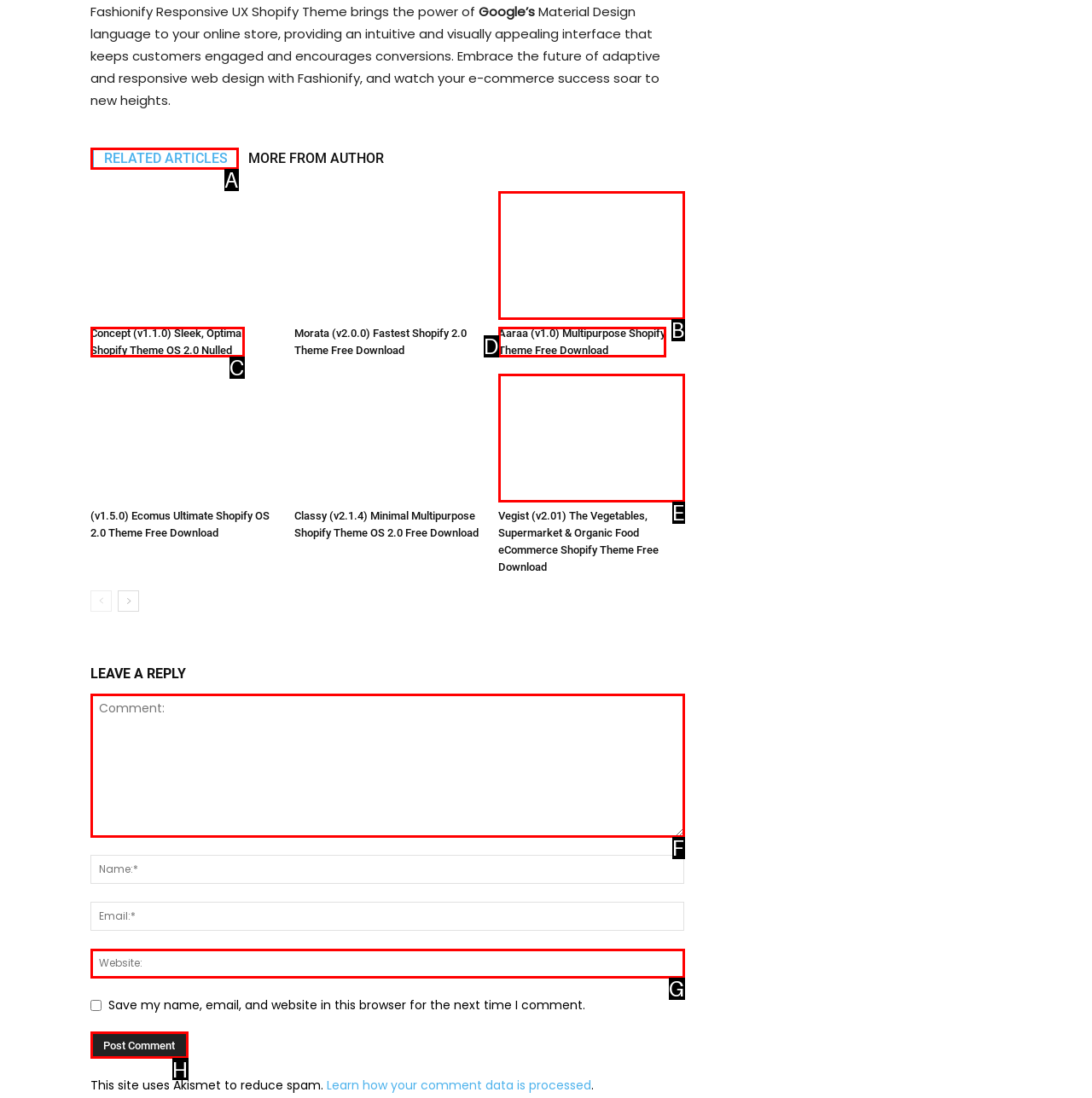Based on the choices marked in the screenshot, which letter represents the correct UI element to perform the task: Click on RELATED ARTICLES?

A